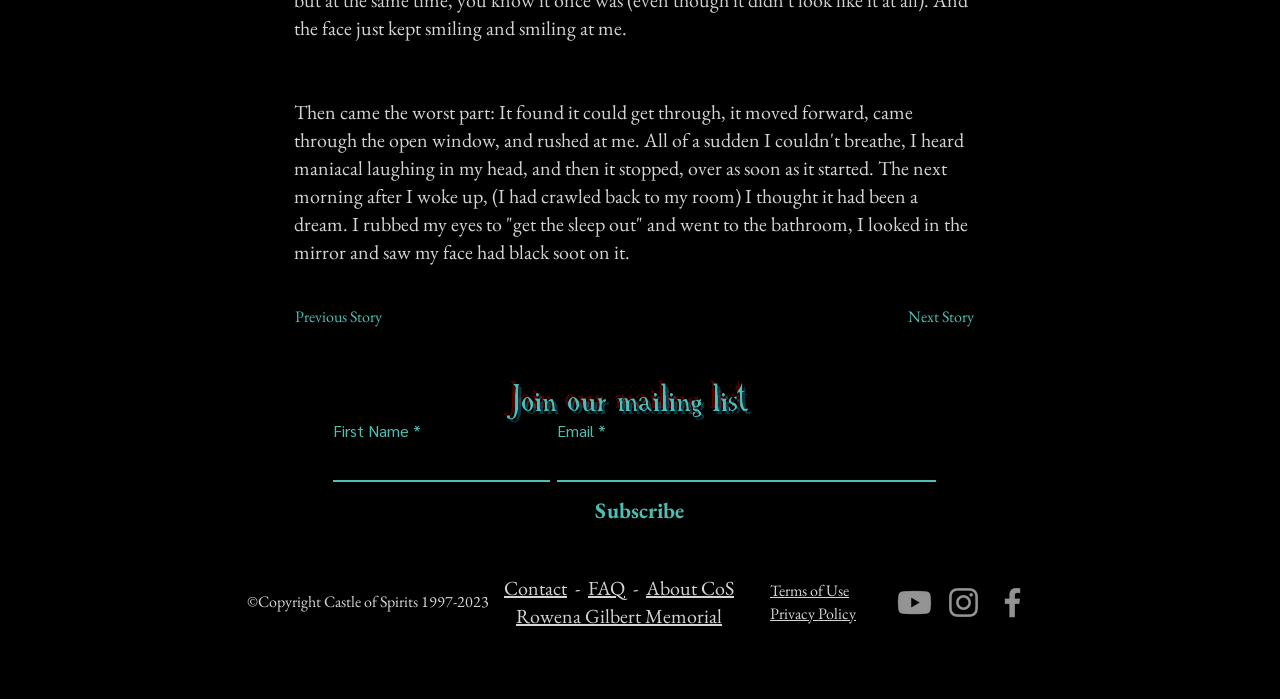What social media platforms are linked on the webpage?
From the details in the image, provide a complete and detailed answer to the question.

The webpage has a social bar section that contains links to the Castle of Spirits' profiles on Youtube, Instagram, and Facebook, represented by their respective icons.